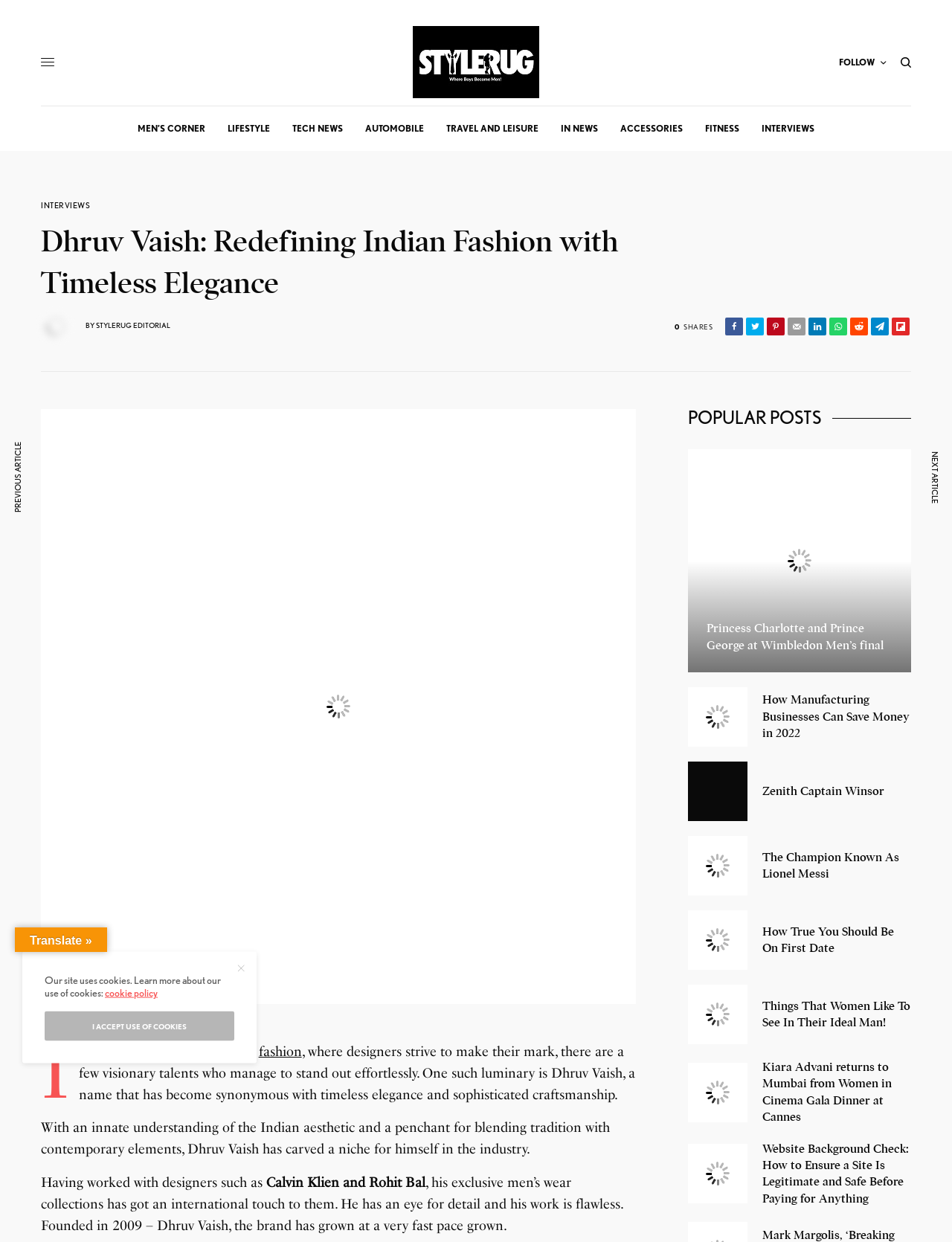What is the theme of the articles on this webpage?
Please provide a single word or phrase in response based on the screenshot.

Lifestyle and fashion